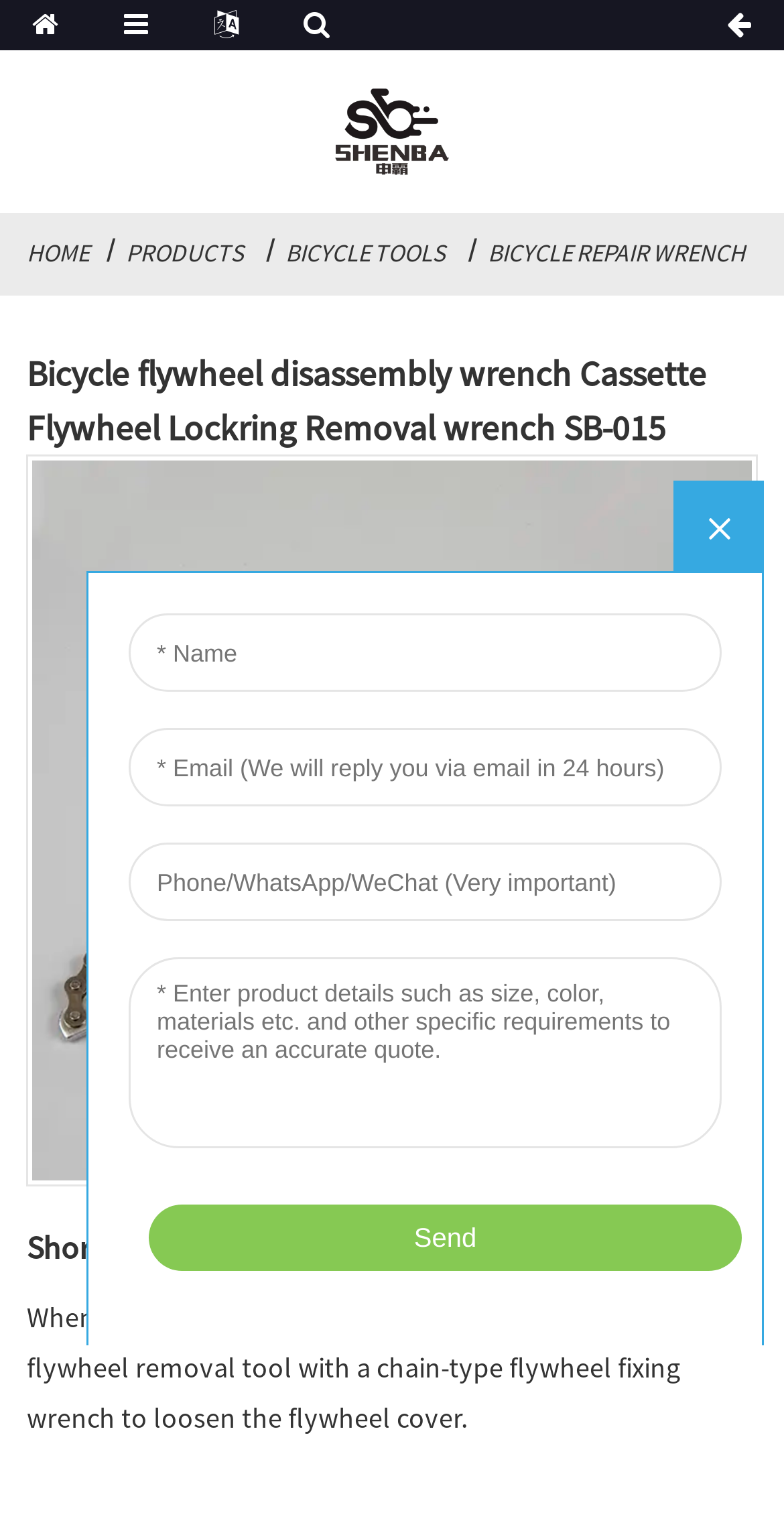Please determine the bounding box coordinates for the element with the description: "Bicycle Tools".

[0.364, 0.156, 0.57, 0.175]